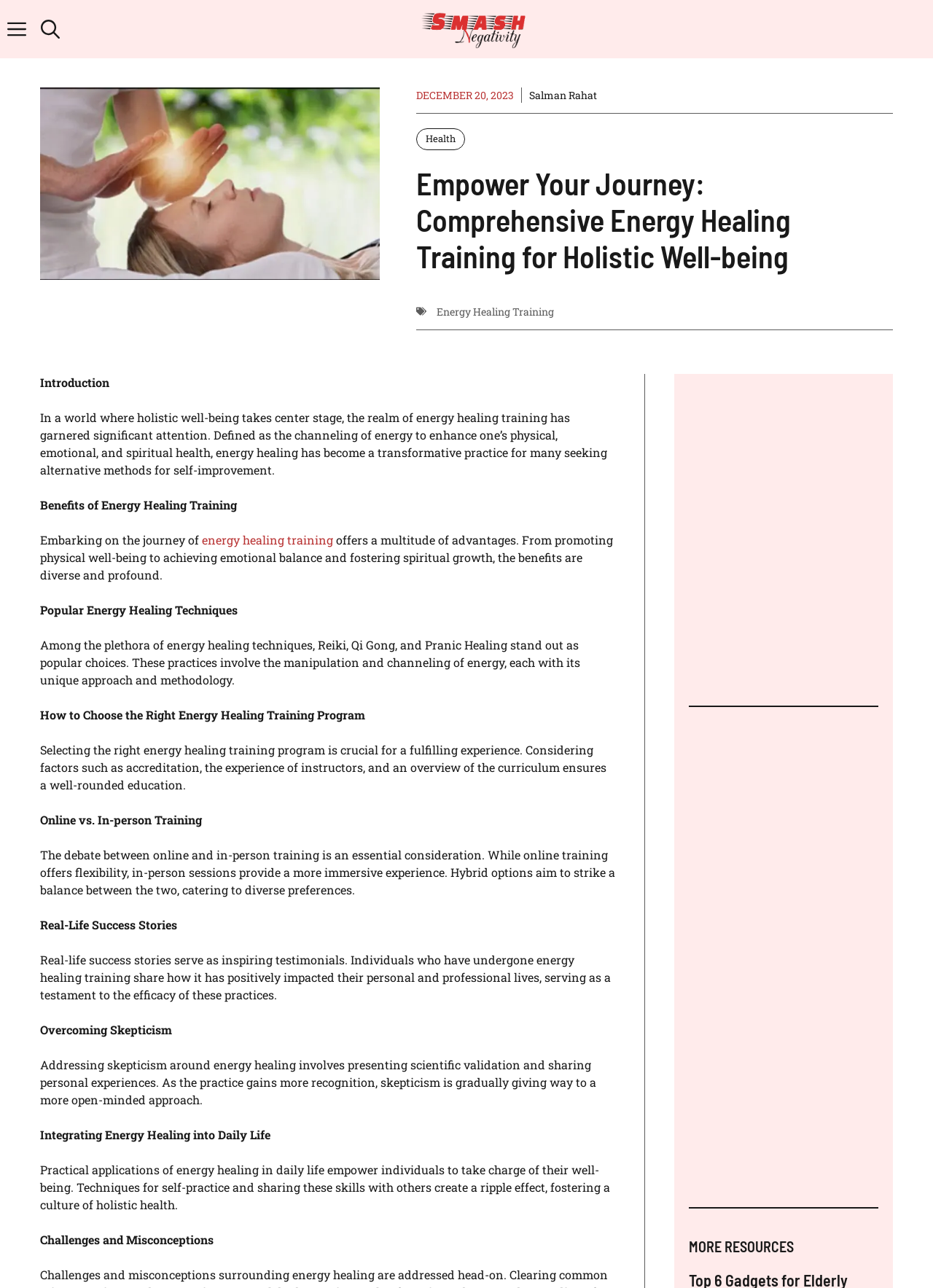Please identify the bounding box coordinates of the clickable area that will allow you to execute the instruction: "Enter email address".

[0.852, 0.415, 0.884, 0.44]